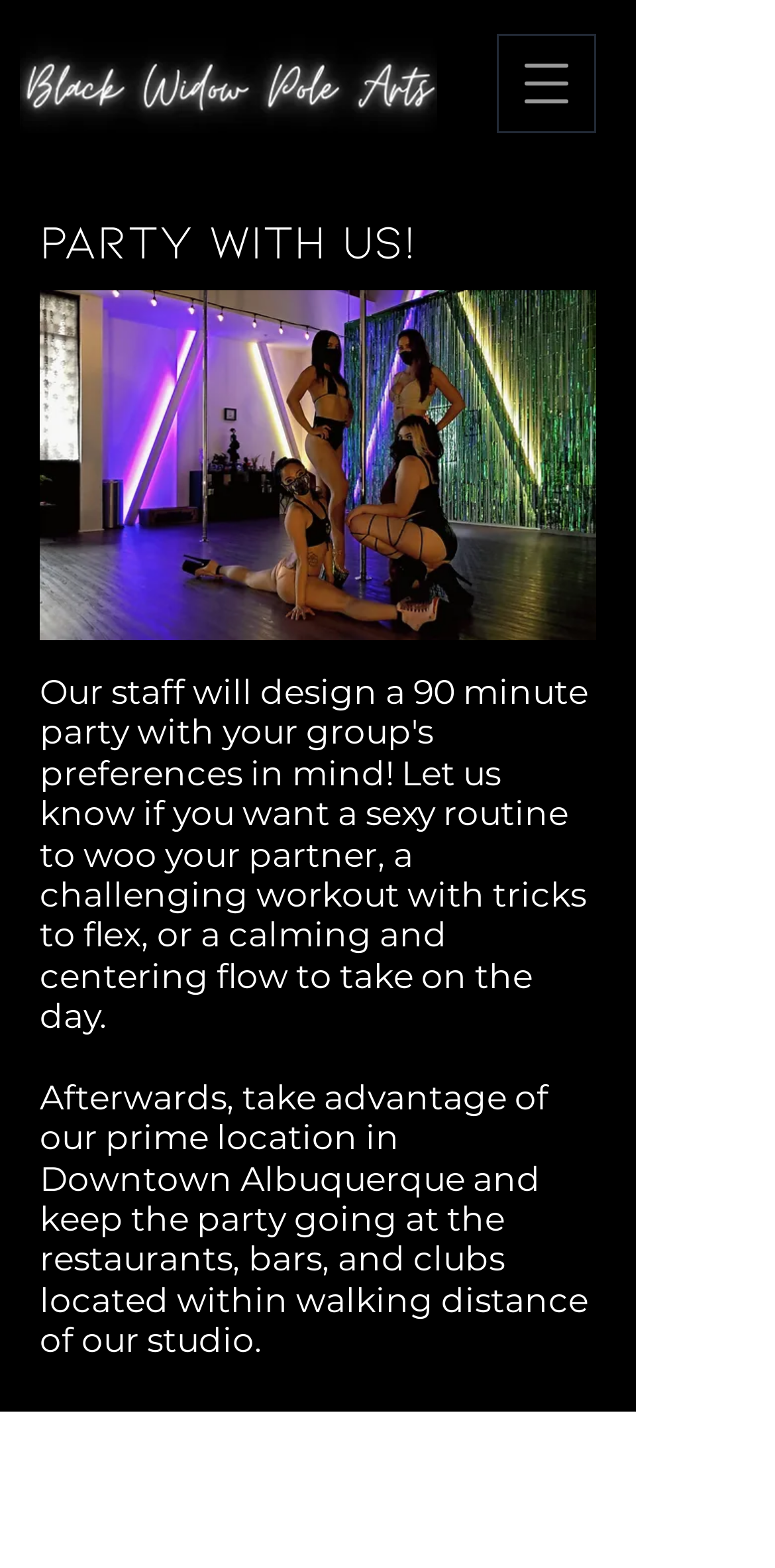Refer to the image and provide a thorough answer to this question:
What is the call-to-action of the button?

I found this answer by looking at the button element which has a popup dialog, indicating that the button's purpose is to open a navigation menu.